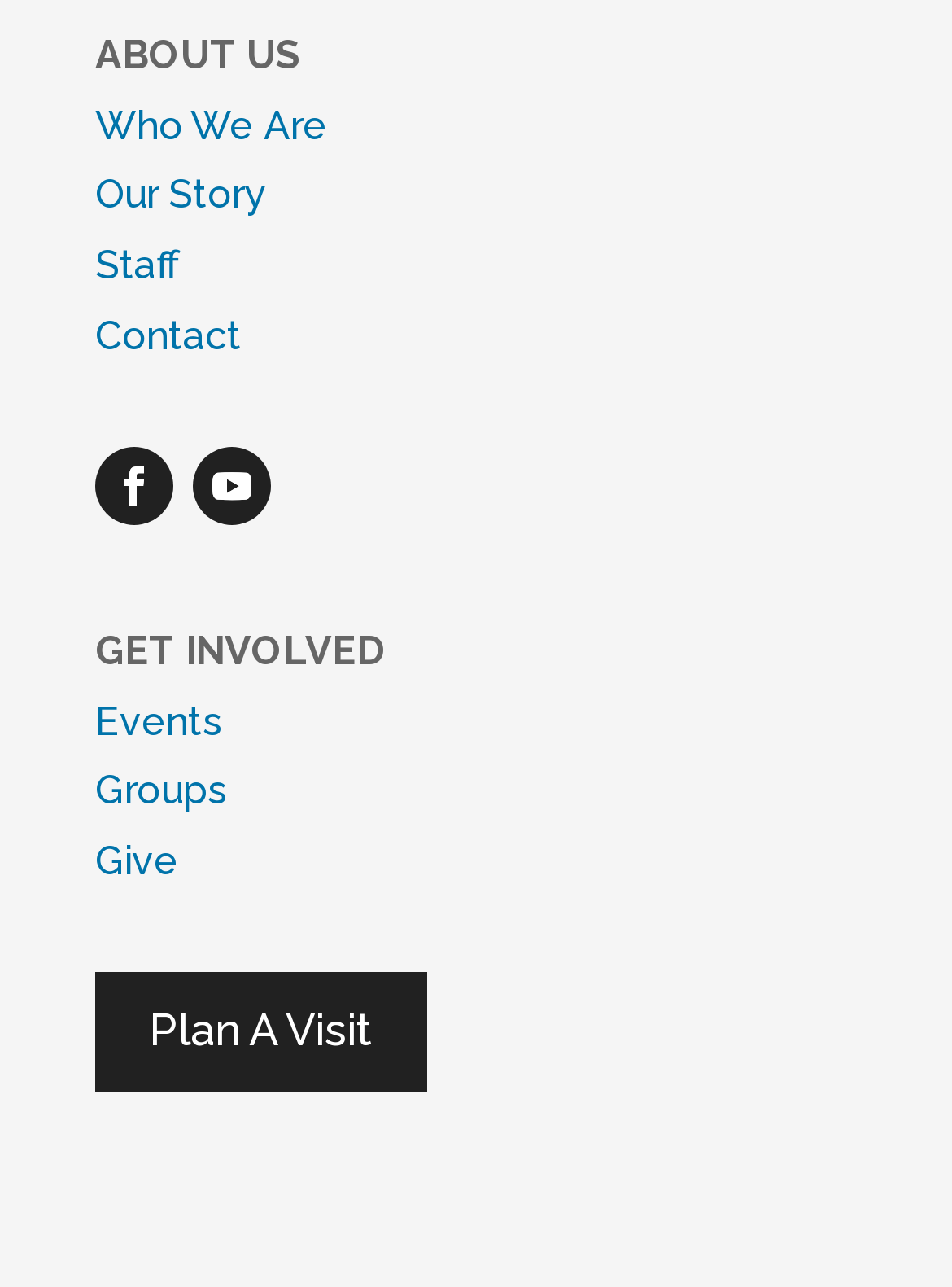Provide the bounding box coordinates of the area you need to click to execute the following instruction: "explore our story".

[0.1, 0.133, 0.279, 0.17]